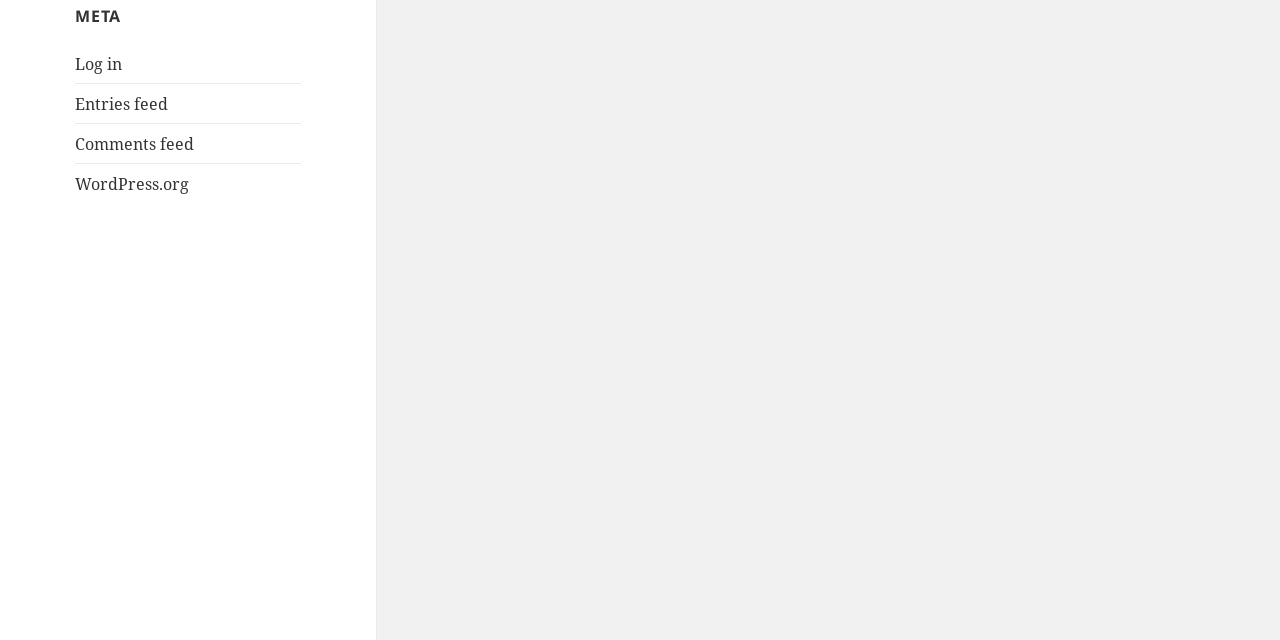Bounding box coordinates are to be given in the format (top-left x, top-left y, bottom-right x, bottom-right y). All values must be floating point numbers between 0 and 1. Provide the bounding box coordinate for the UI element described as: Comments feed

[0.059, 0.207, 0.152, 0.242]